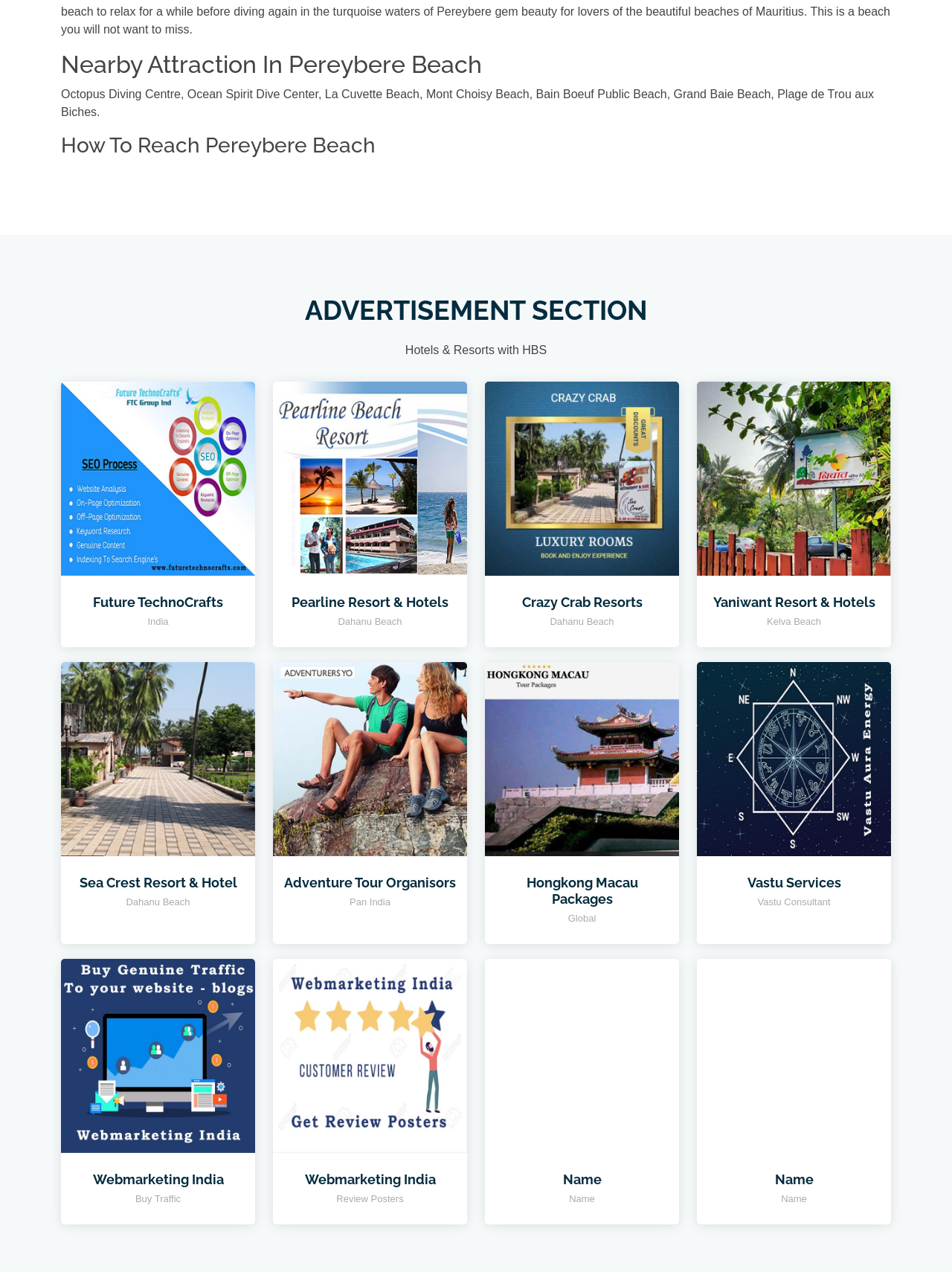Locate the bounding box coordinates of the clickable area to execute the instruction: "Visit hotels on beach and resorts". Provide the coordinates as four float numbers between 0 and 1, represented as [left, top, right, bottom].

[0.287, 0.824, 0.491, 0.834]